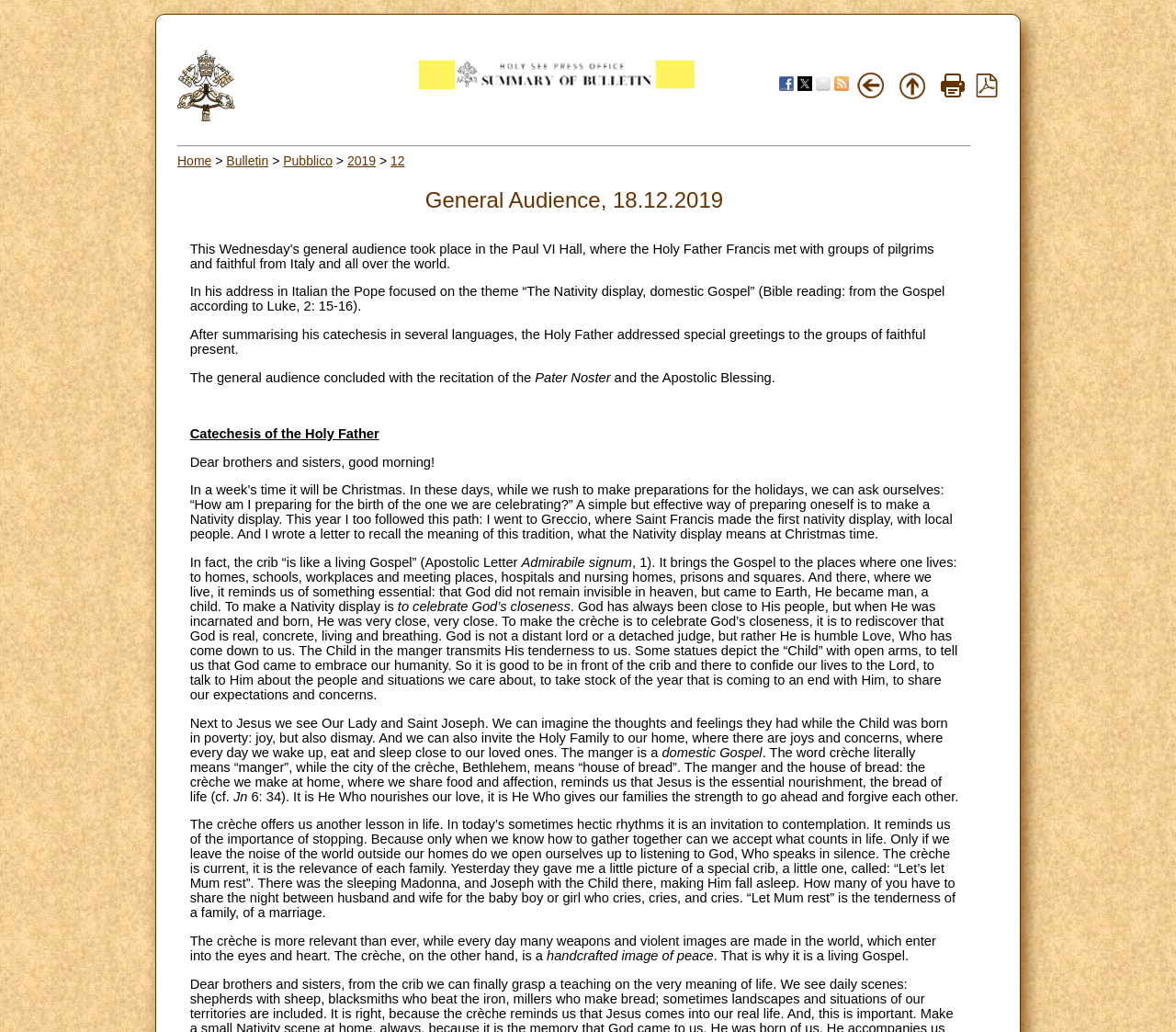Generate a thorough description of the webpage.

The webpage has a header section at the top, which is divided into several cells. The first cell contains a link to "www.vatican.va" with a corresponding image. The second cell has an image labeled "Sala Stampa". The third cell contains links to social media platforms, including Facebook, Twitter, and Mail, each with its respective icon. There are also links to "RSS Feed", "Back", "Top", "Print", and "Pdf" in separate cells, each accompanied by an image.

Below the header section, there is a horizontal separator line. Underneath the separator, there are links to "Home", "Bulletin", "Pubblico", "2019", and "12", arranged horizontally. The links are separated by a static text element containing a greater-than symbol.